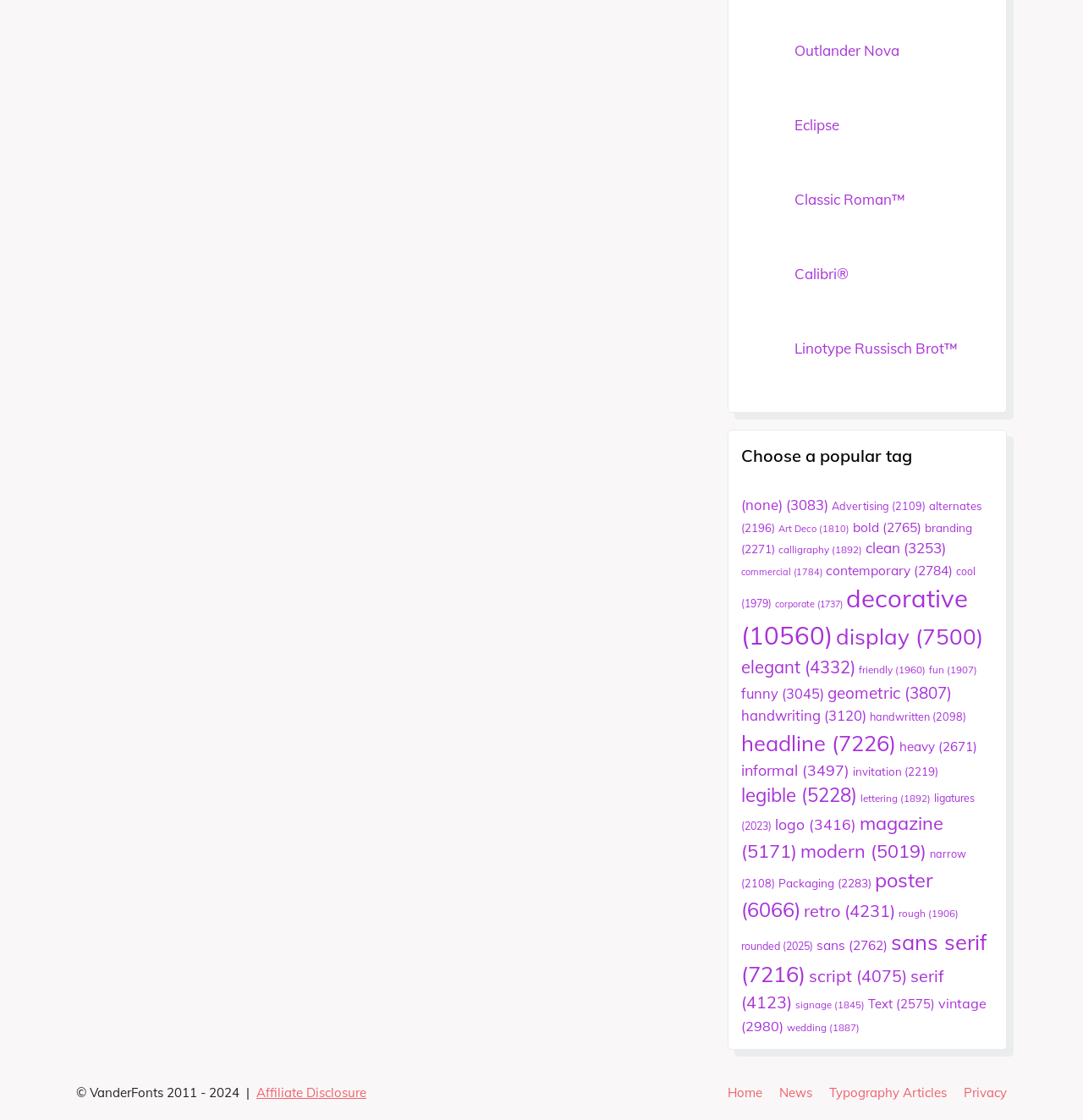How many items are in the 'decorative' category?
Refer to the screenshot and respond with a concise word or phrase.

10,560